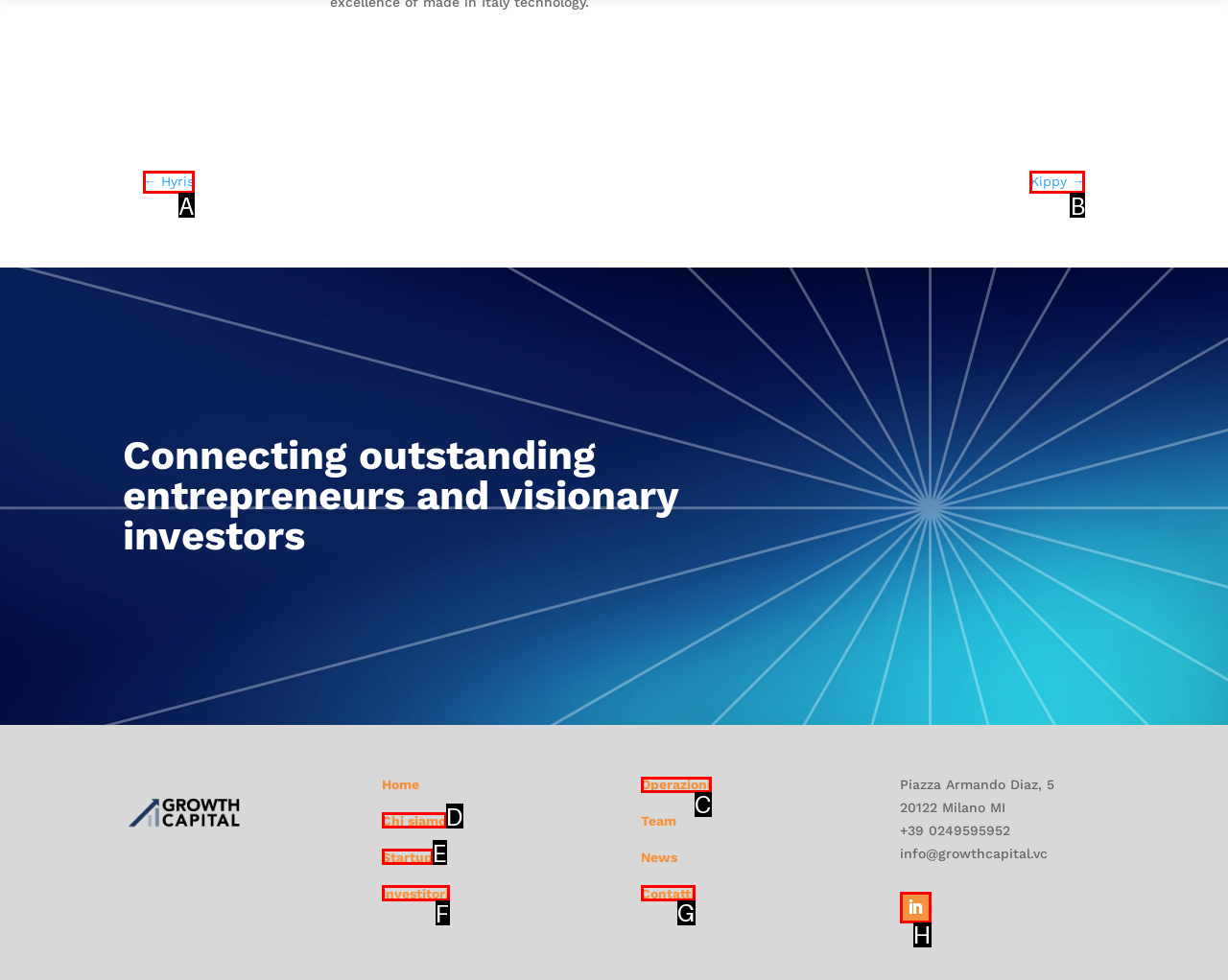Which choice should you pick to execute the task: contact us
Respond with the letter associated with the correct option only.

G